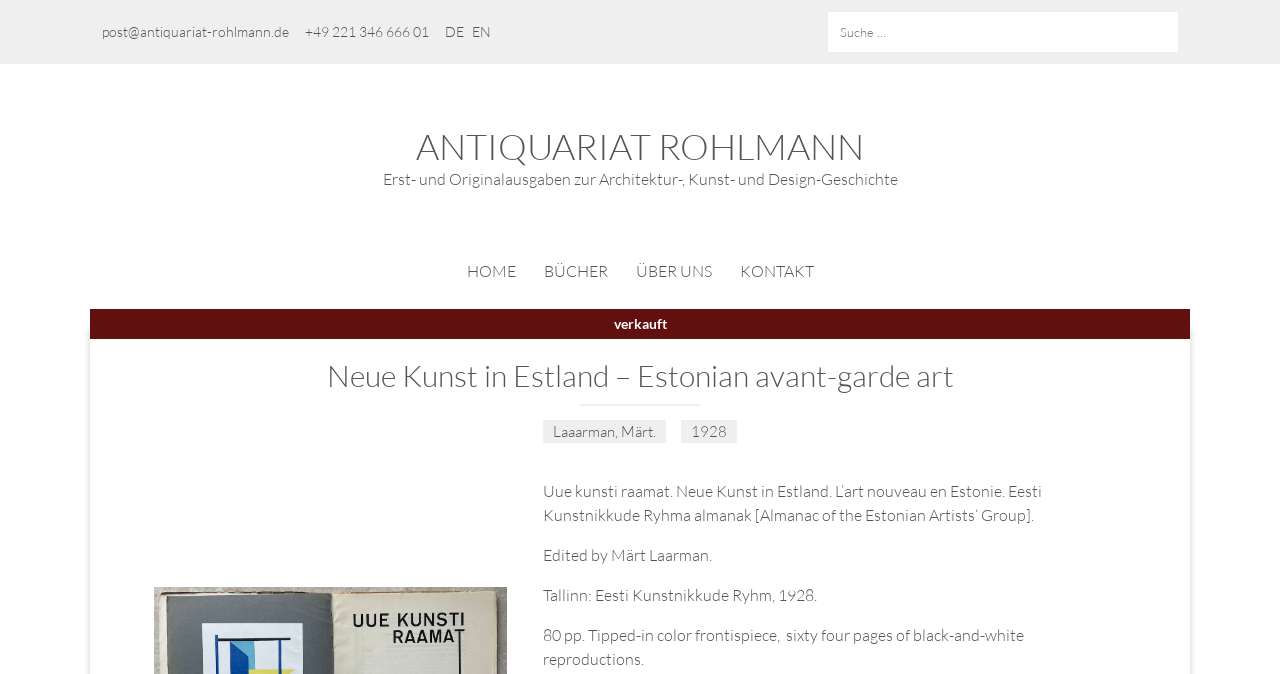How many pages does the book have?
Please look at the screenshot and answer using one word or phrase.

80 pp